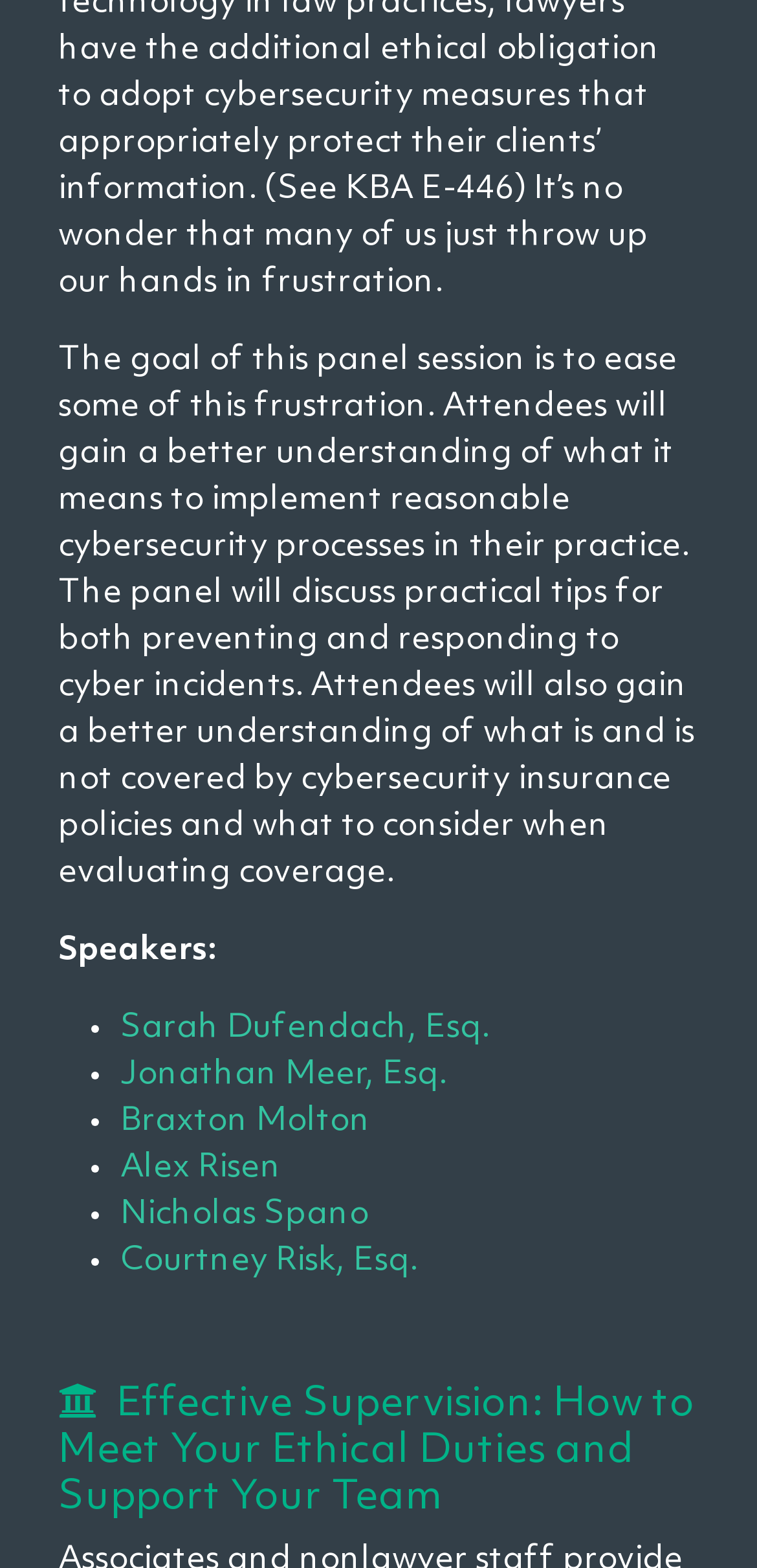Please provide a one-word or short phrase answer to the question:
What is the topic of the panel session?

Cybersecurity